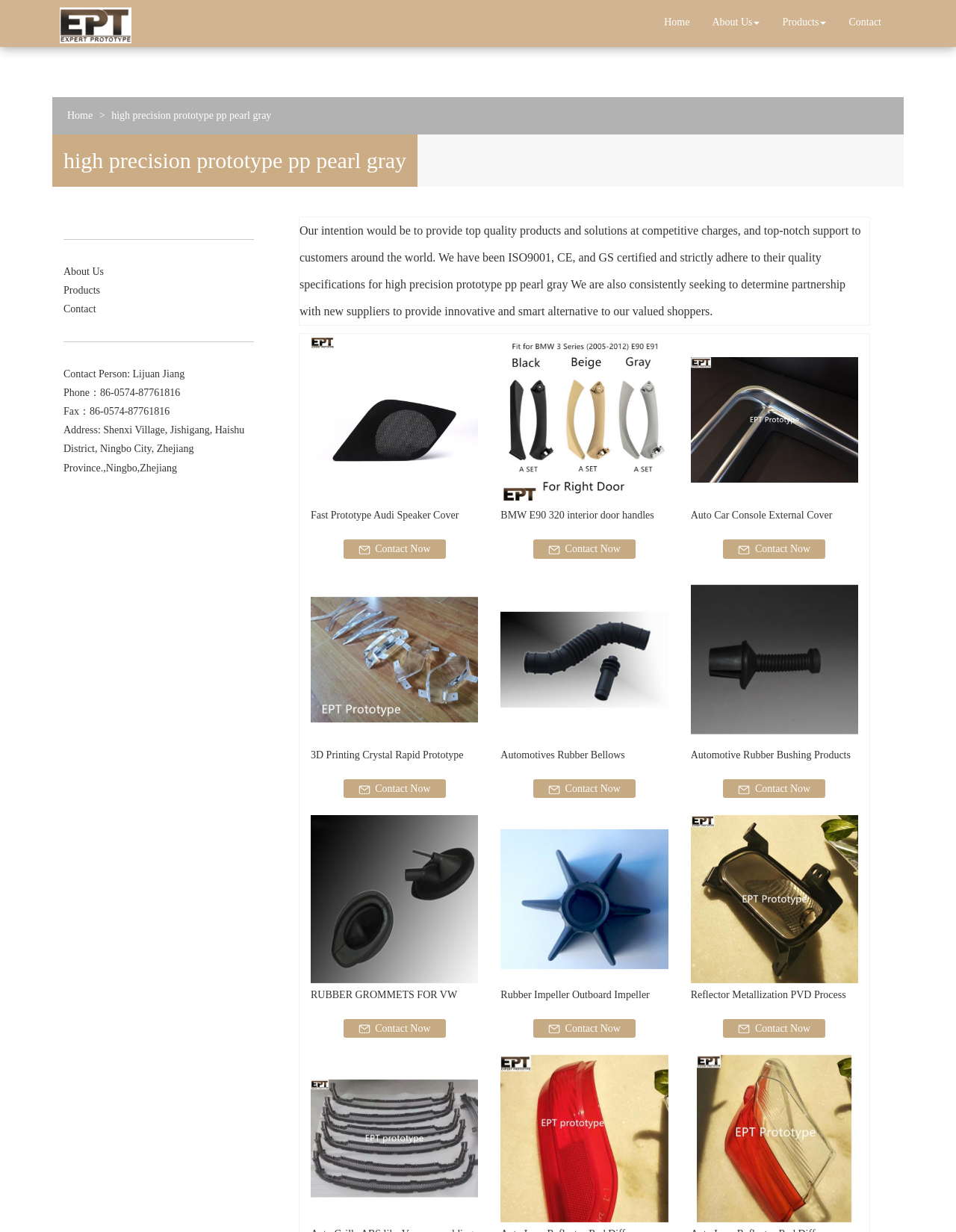Determine the bounding box coordinates of the clickable element necessary to fulfill the instruction: "View 'high precision prototype pp pearl gray' product". Provide the coordinates as four float numbers within the 0 to 1 range, i.e., [left, top, right, bottom].

[0.117, 0.089, 0.284, 0.098]